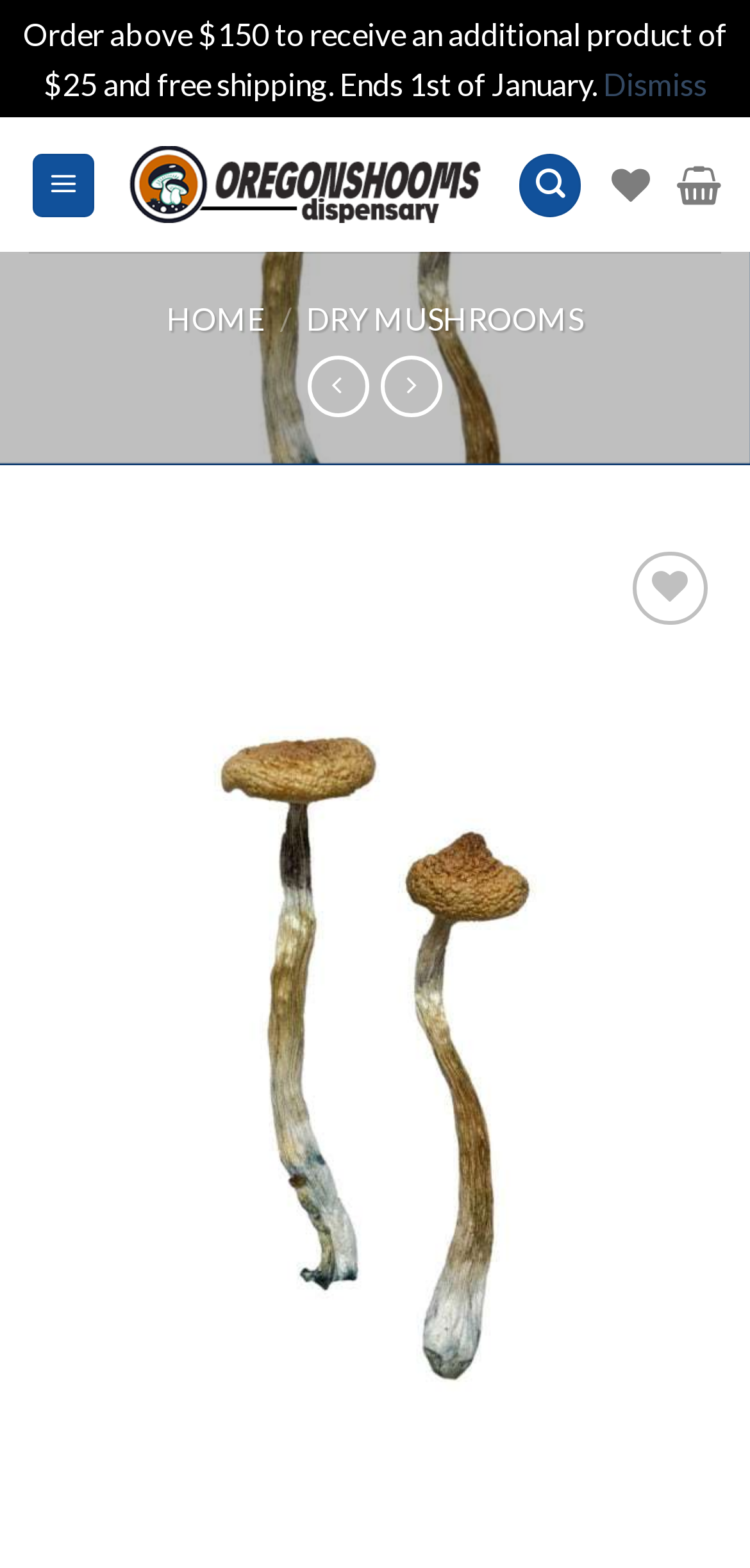Provide an in-depth description of the elements and layout of the webpage.

The webpage is about Escondido Magic Mushrooms, a strain from Southern Mexico. At the top, there is a promotional message stating that orders above $150 will receive an additional product of $25 and free shipping, with a "Dismiss" link to the right. Below this message, there is a logo of Oregon Shrooms Shop, which is also a clickable link.

To the left of the logo, there are navigation links, including "Menu", "Search", and two icons. The "Menu" link is not expanded, and the "Search" link is located to its right. The two icons, '\ue000' and '\ue909', are positioned to the right of the "Search" link.

Below the navigation links, there is a horizontal menu with links to "HOME", "DRY MUSHROOMS", and other pages, separated by a "/" character. The "HOME" link is located to the left, and the "DRY MUSHROOMS" link is to its right.

Further down, there is a product description section. The product name, "Escondido Magic Mushrooms", is a clickable link. Below the product name, there are two buttons, "Previous" and "Next", with arrow icons. These buttons are likely used for navigation between product pages.

To the right of the product name, there is a "Wishlist" button and an "Add to wishlist" link. The "Wishlist" button is located above the "Add to wishlist" link.

At the bottom of the page, there is a "Go to top" link, which allows users to quickly scroll back to the top of the page.